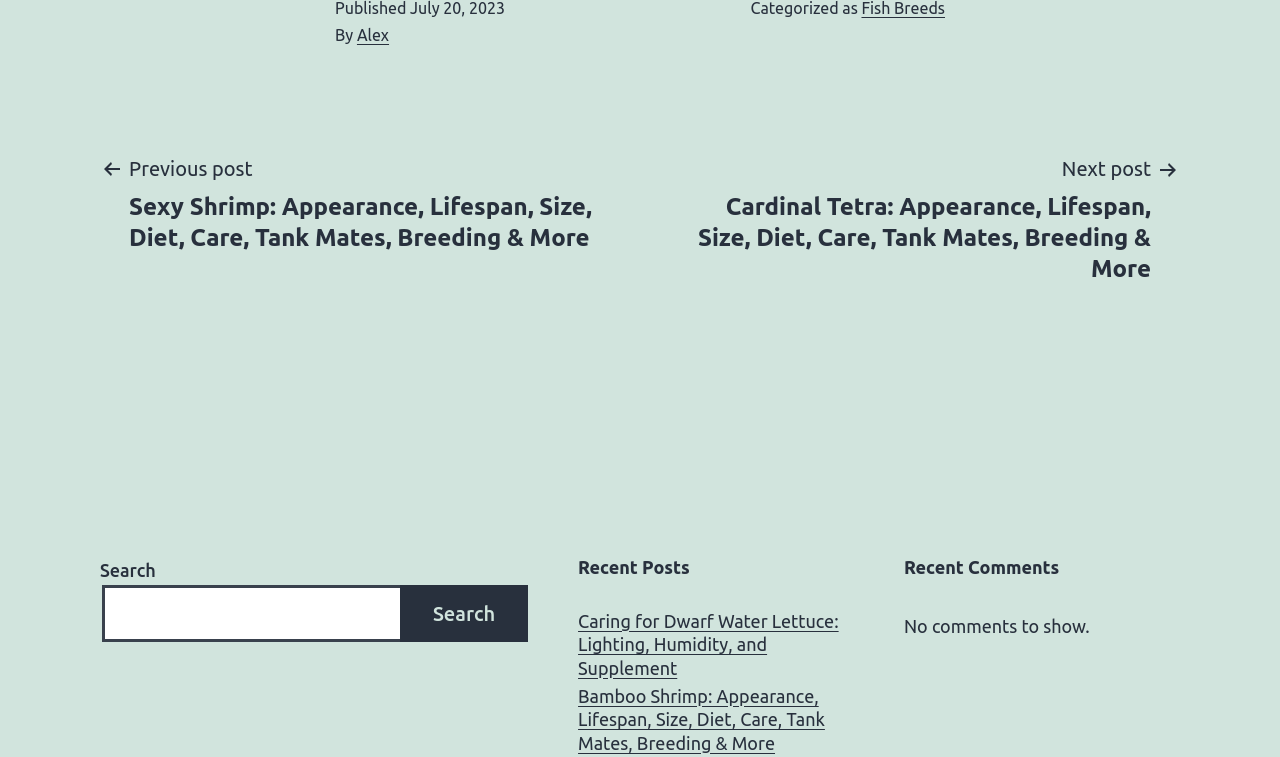Give a one-word or short phrase answer to the question: 
Are there any comments on the current post?

No